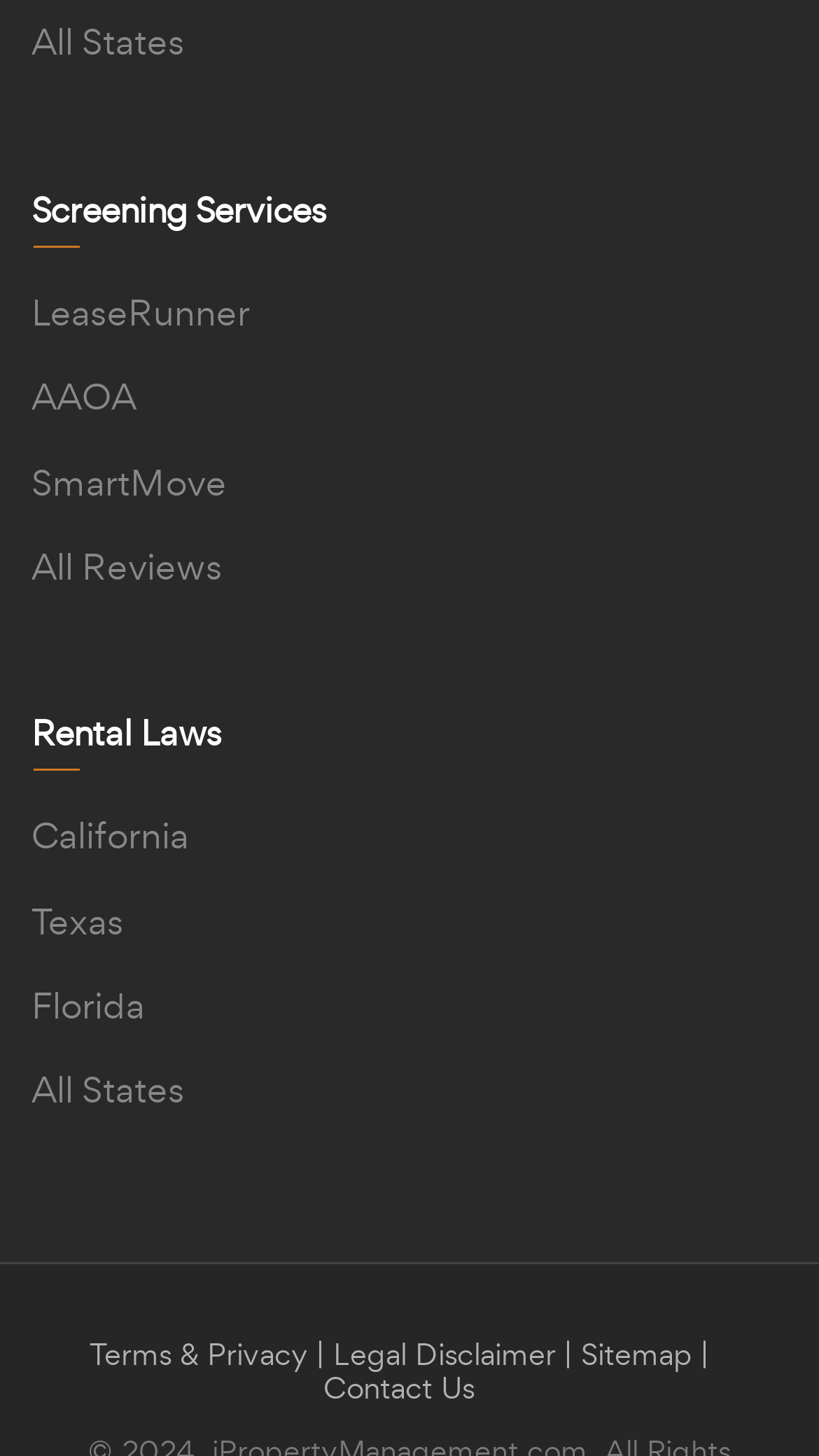How many links are there at the bottom of the webpage?
Using the image, elaborate on the answer with as much detail as possible.

I counted the links at the bottom of the webpage, which are 'Terms & Privacy', 'Legal Disclaimer', 'Sitemap', and 'Contact Us', so there are 4 links in total.